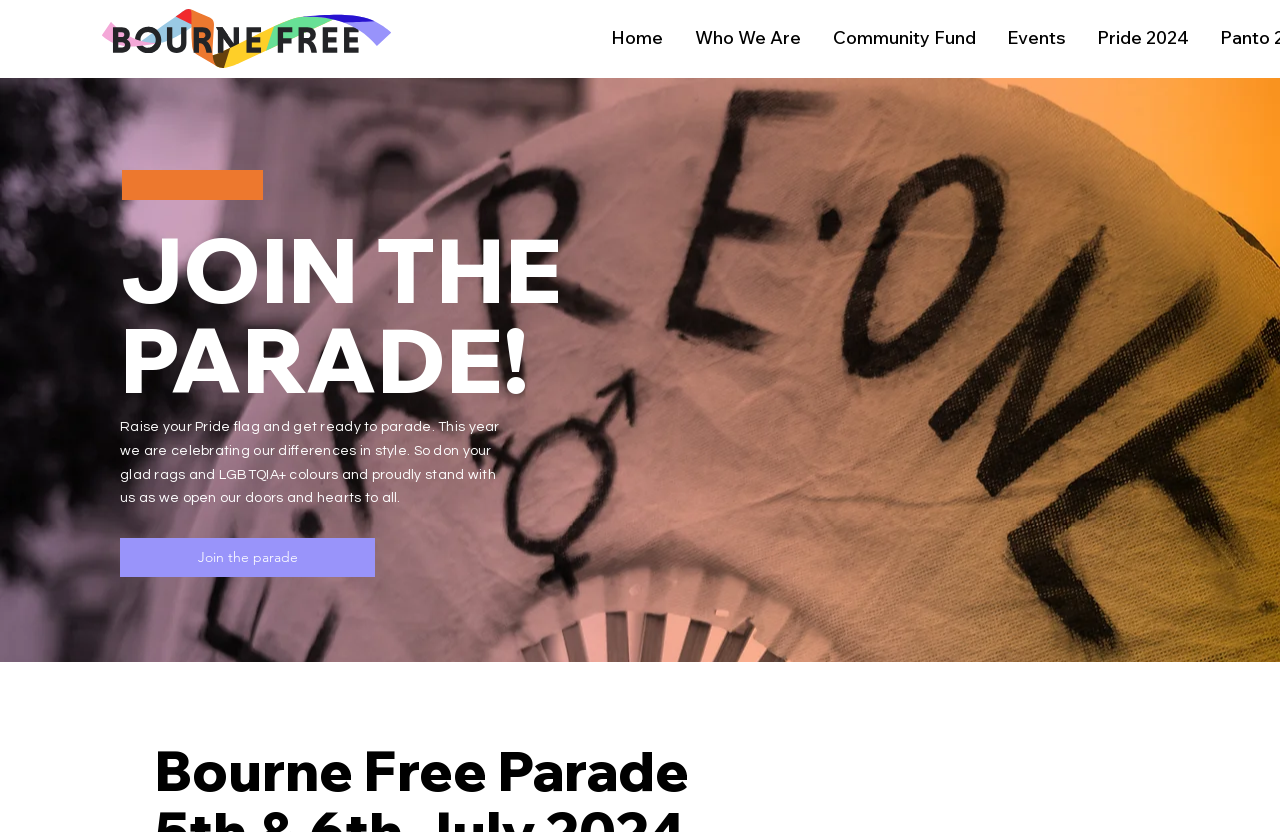Give an extensive and precise description of the webpage.

The webpage appears to be promoting an LGBTQ+ pride parade event. At the top, there is a navigation menu with five links: an empty link, "Home", "Who We Are", "Community Fund", and "Events", followed by a generic element labeled "Pride 2024". Below the navigation menu, a thin line separator is displayed.

The main content of the page is a call to action, with a prominent heading "JOIN THE PARADE!" situated above a paragraph of text. The text invites readers to participate in the parade, celebrating individuality and diversity, and encourages them to wear LGBTQIA+ colors. 

A "Join the parade" link is placed below the paragraph, likely leading to a registration or information page. Overall, the webpage is promoting a sense of community and inclusivity, encouraging visitors to participate in the pride parade event.